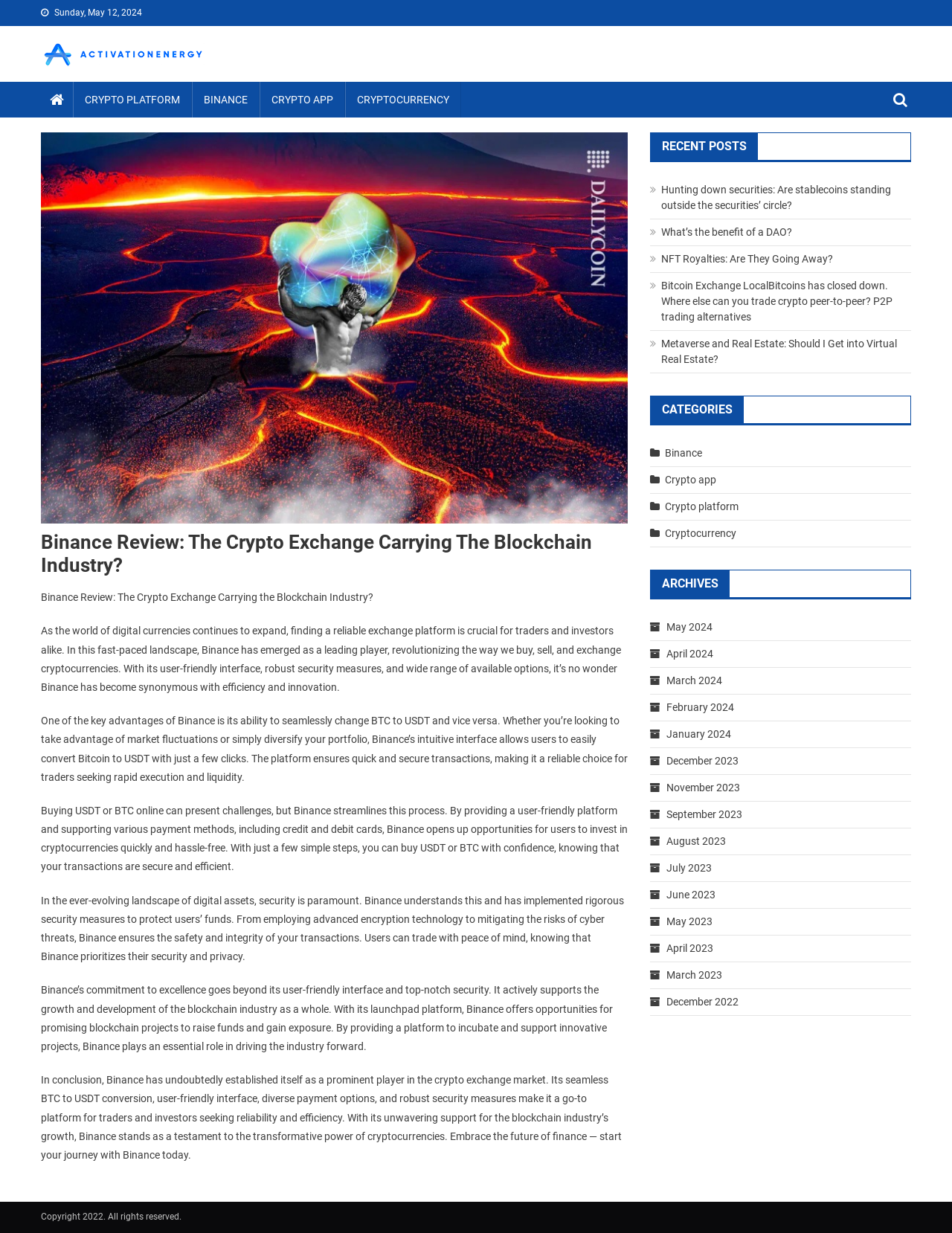Provide the bounding box coordinates for the area that should be clicked to complete the instruction: "Click on the 'BINANCE' link".

[0.202, 0.066, 0.273, 0.095]